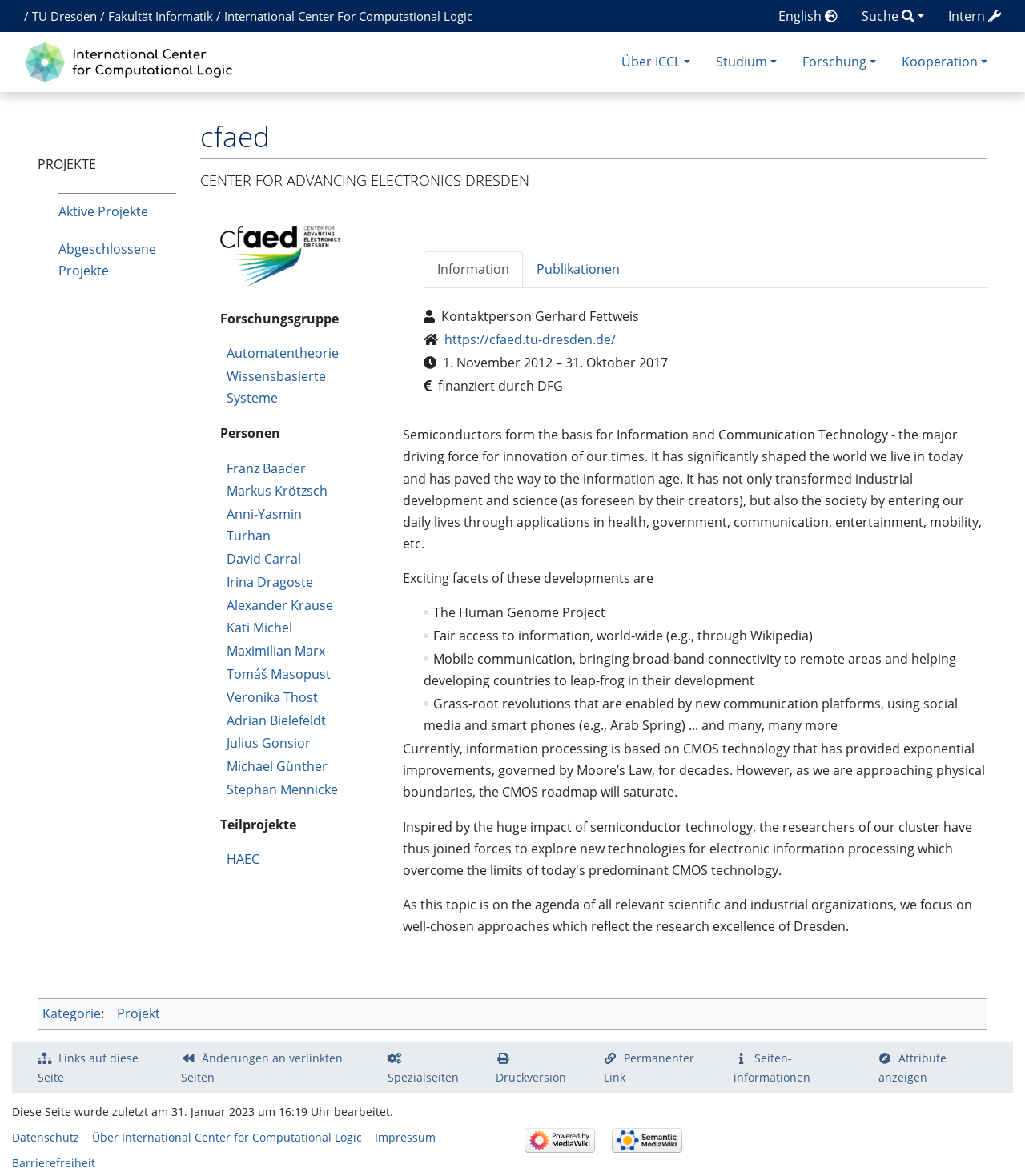Find the bounding box of the UI element described as: "alt="Top Marijuana Blog"". The bounding box coordinates should be given as four float values between 0 and 1, i.e., [left, top, right, bottom].

None